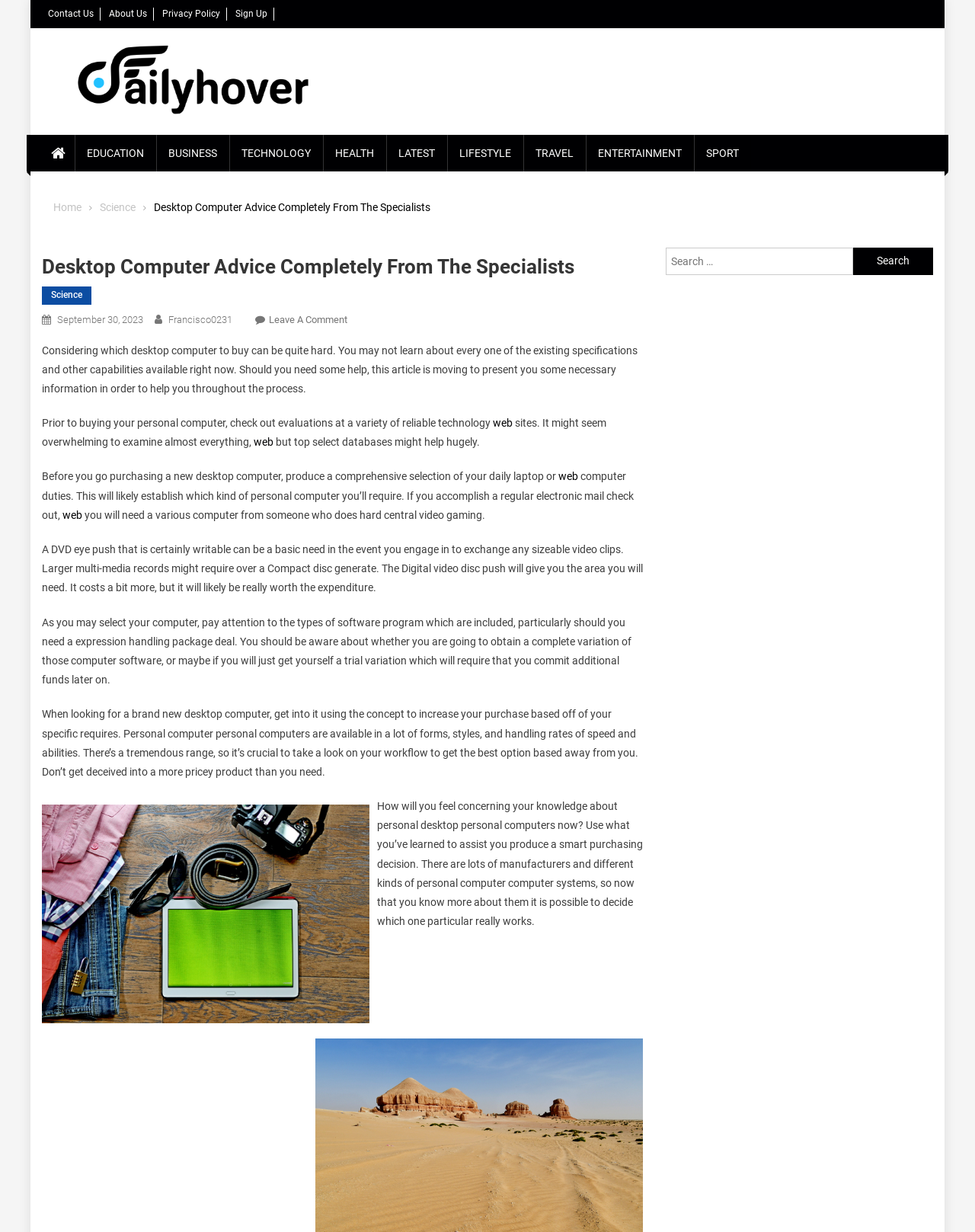Please identify the bounding box coordinates of the area I need to click to accomplish the following instruction: "Go to EDUCATION page".

[0.077, 0.109, 0.16, 0.139]